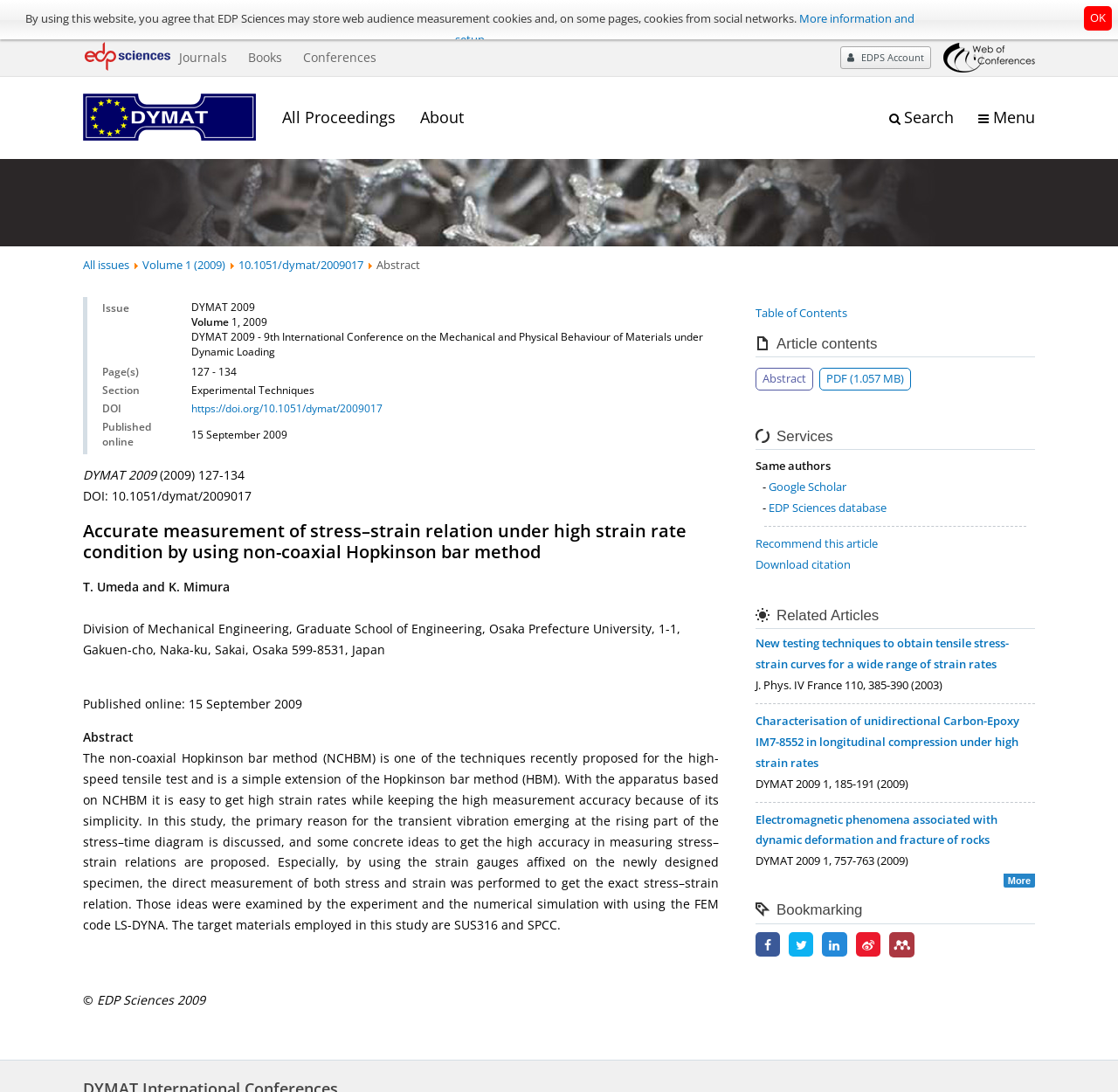Please identify the bounding box coordinates of the element's region that should be clicked to execute the following instruction: "View the 'Table of Contents'". The bounding box coordinates must be four float numbers between 0 and 1, i.e., [left, top, right, bottom].

[0.676, 0.298, 0.758, 0.312]